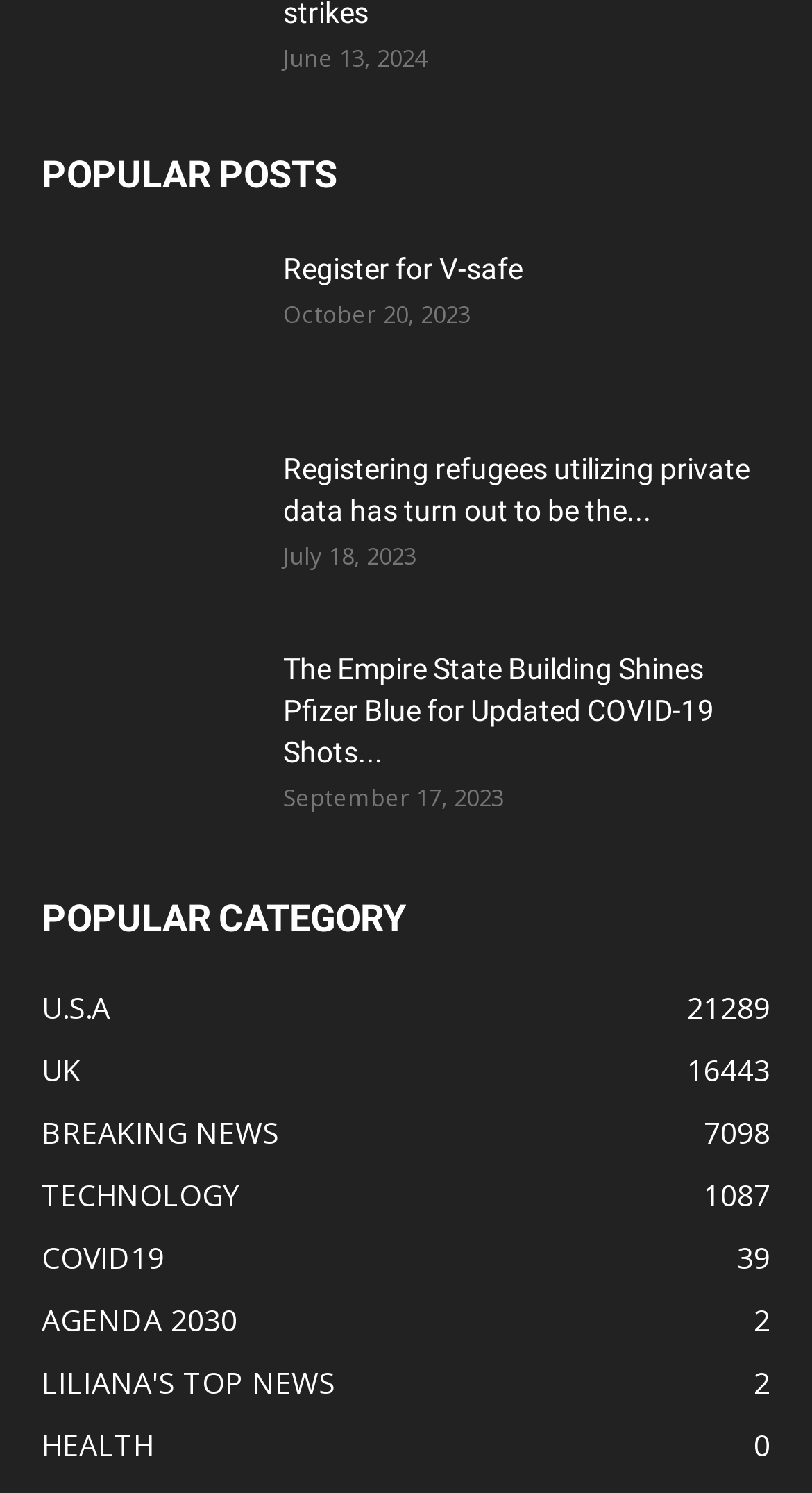Provide a brief response to the question below using one word or phrase:
What is the date of the first post?

June 13, 2024